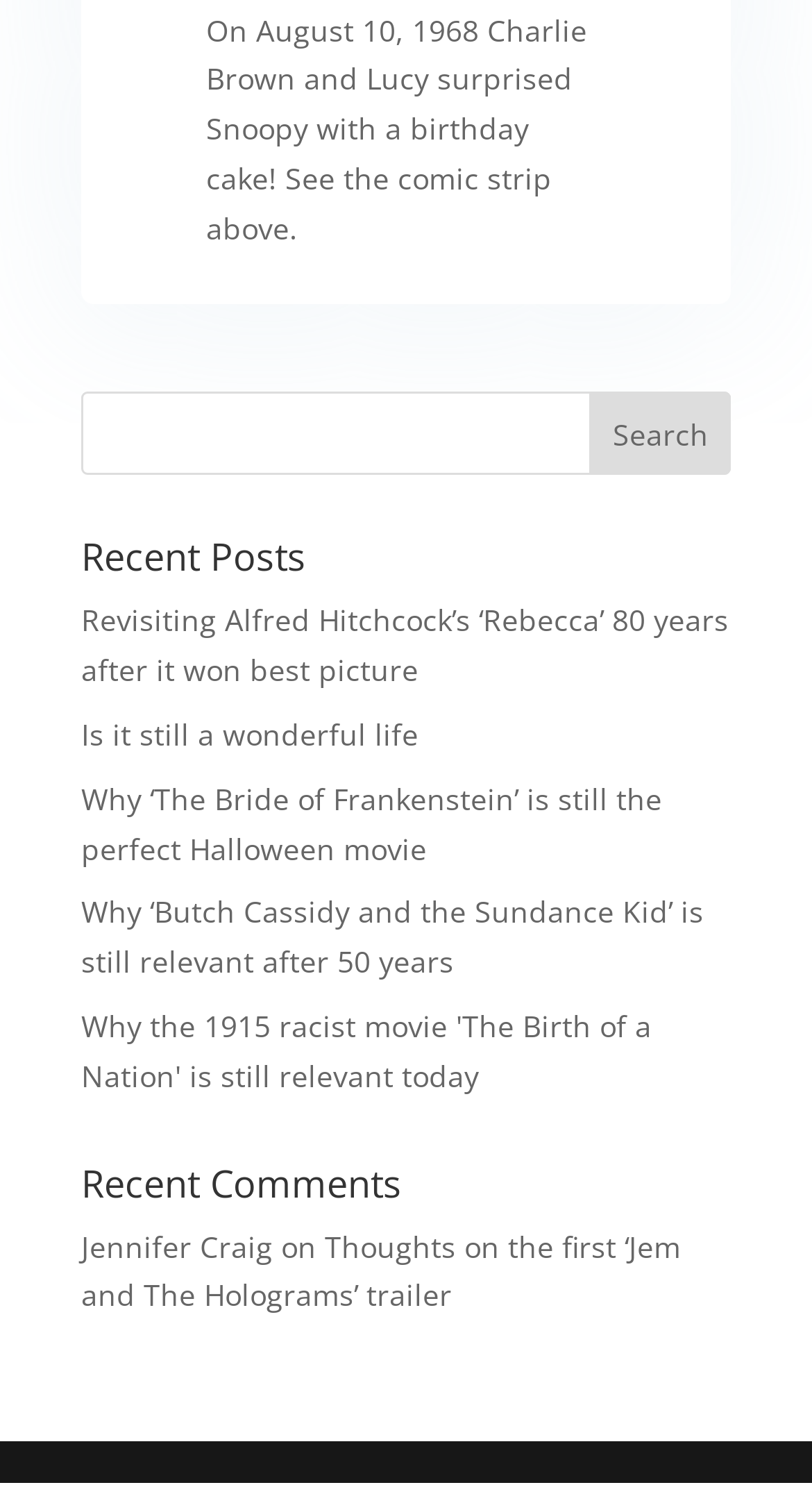What is the name of the person who made a comment?
Kindly offer a comprehensive and detailed response to the question.

The static text element on the webpage mentions 'Jennifer Craig', which is likely the name of the person who made a comment.